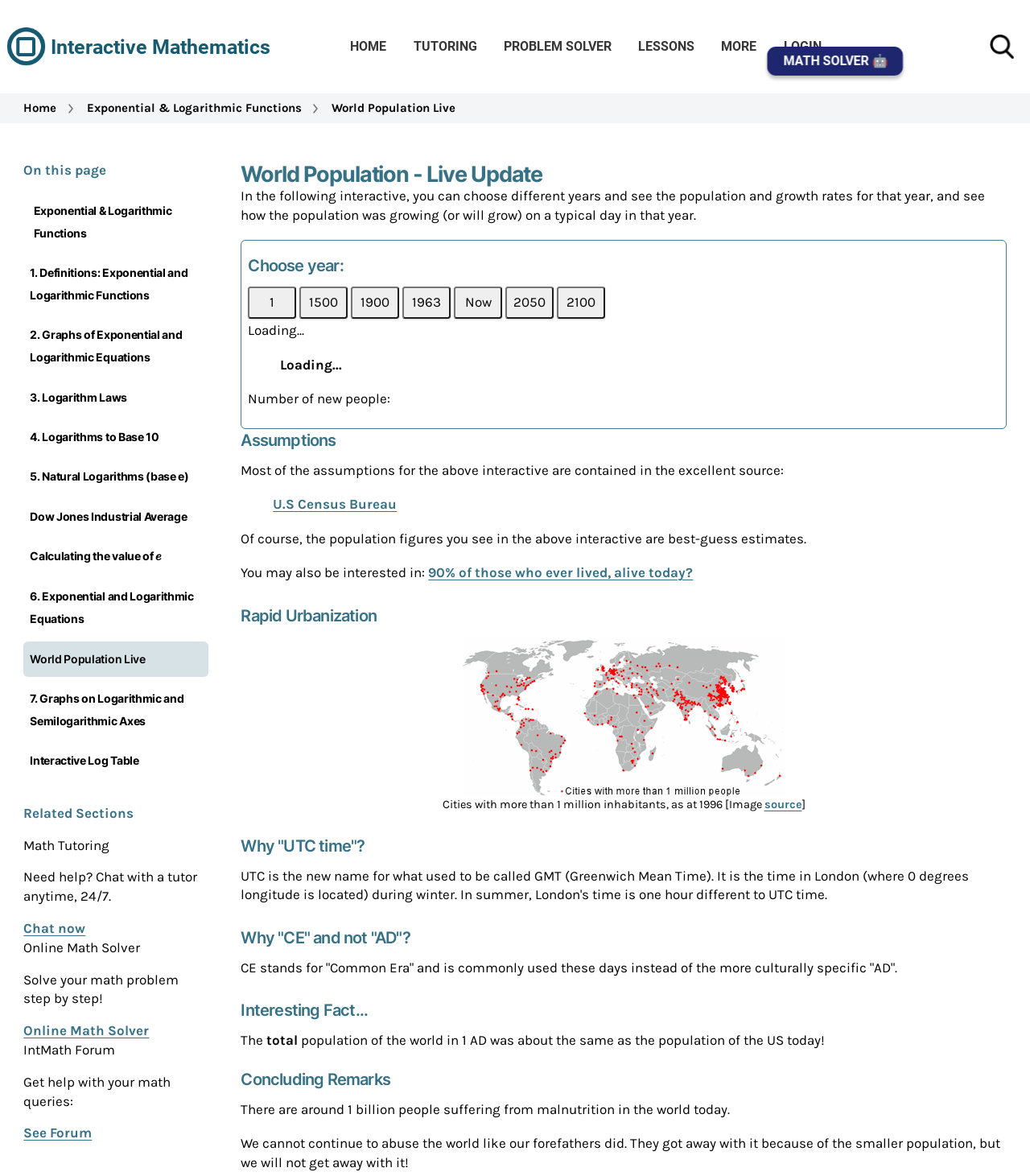Locate the bounding box coordinates of the segment that needs to be clicked to meet this instruction: "Choose the year 1500".

[0.291, 0.244, 0.338, 0.271]